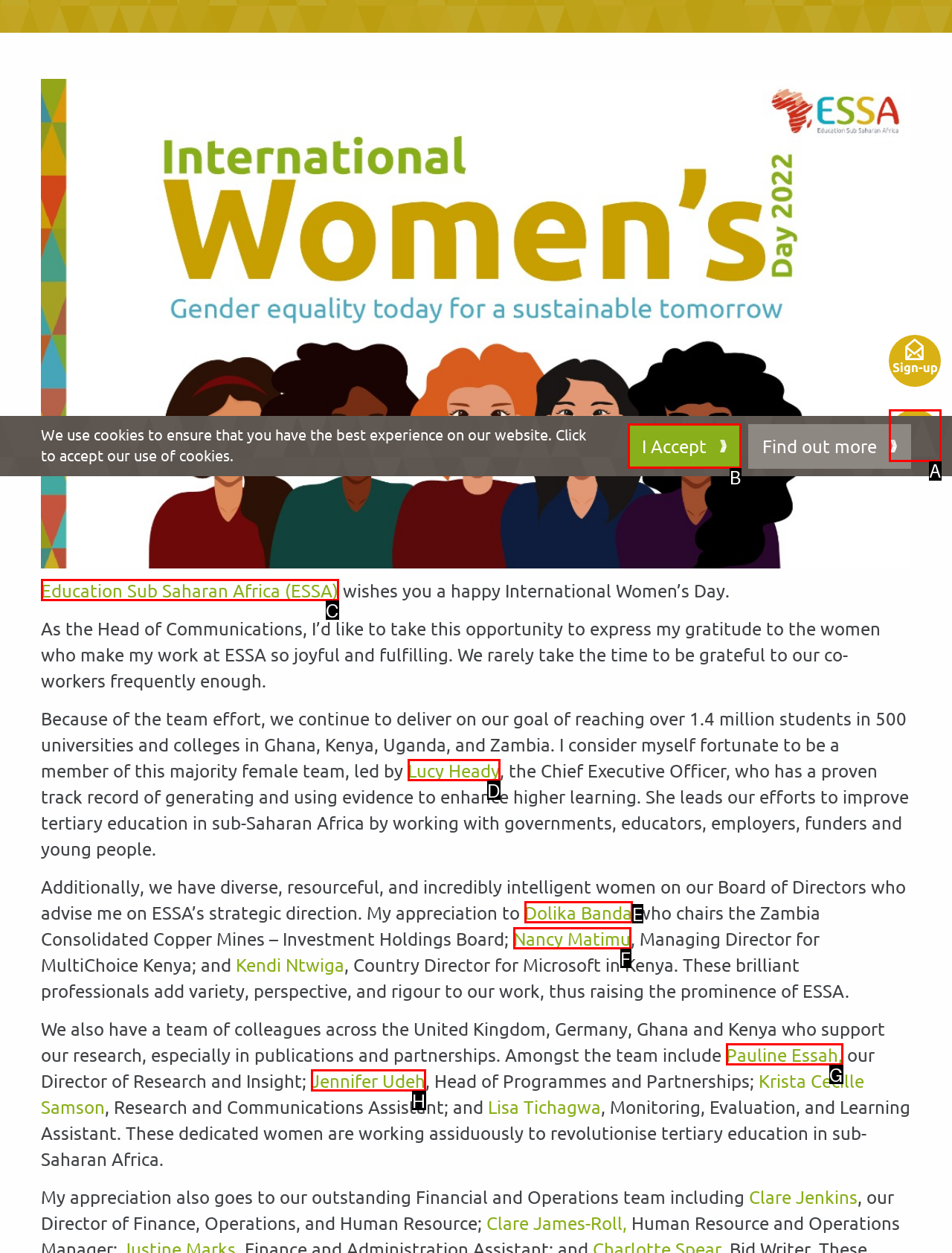Which option is described as follows: parent_node: Jisajili kupokea jarida letu
Answer with the letter of the matching option directly.

A